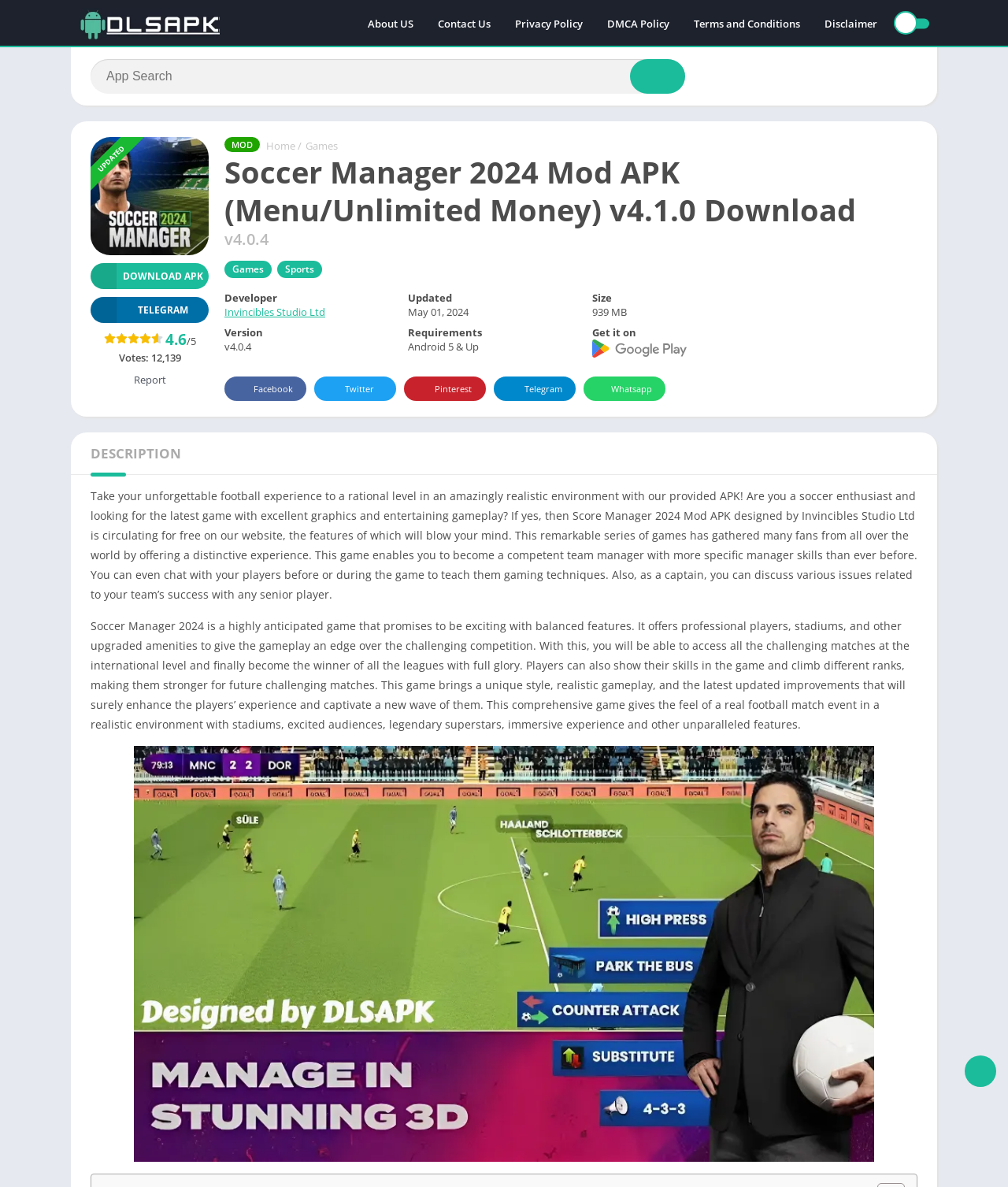Who is the developer of Soccer Manager 2024 Mod APK?
Please respond to the question thoroughly and include all relevant details.

I found the developer's name by looking at the section that lists the details of the APK file. The developer's name is mentioned as Invincibles Studio Ltd.